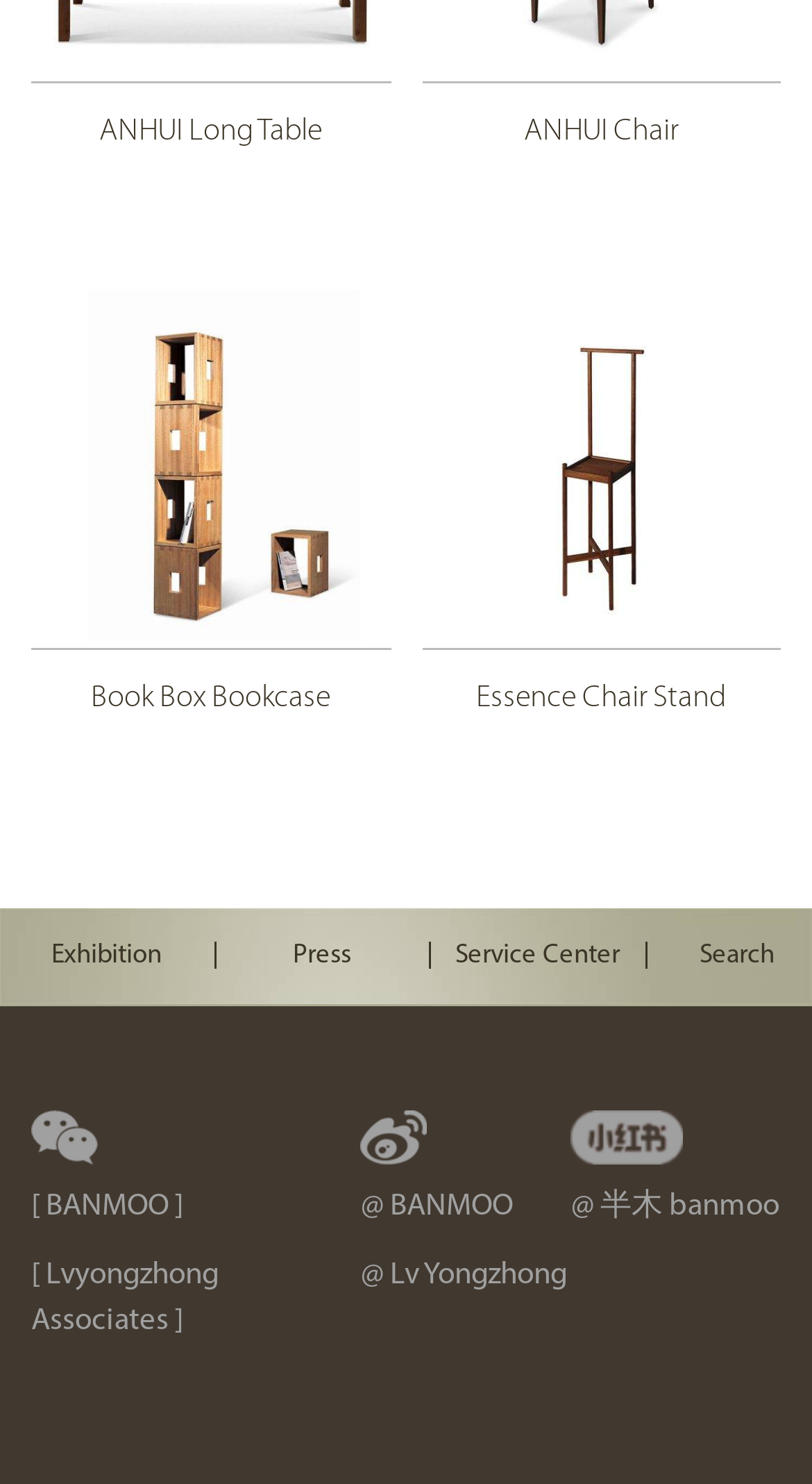How many links are there in the bottom section?
Please look at the screenshot and answer using one word or phrase.

6